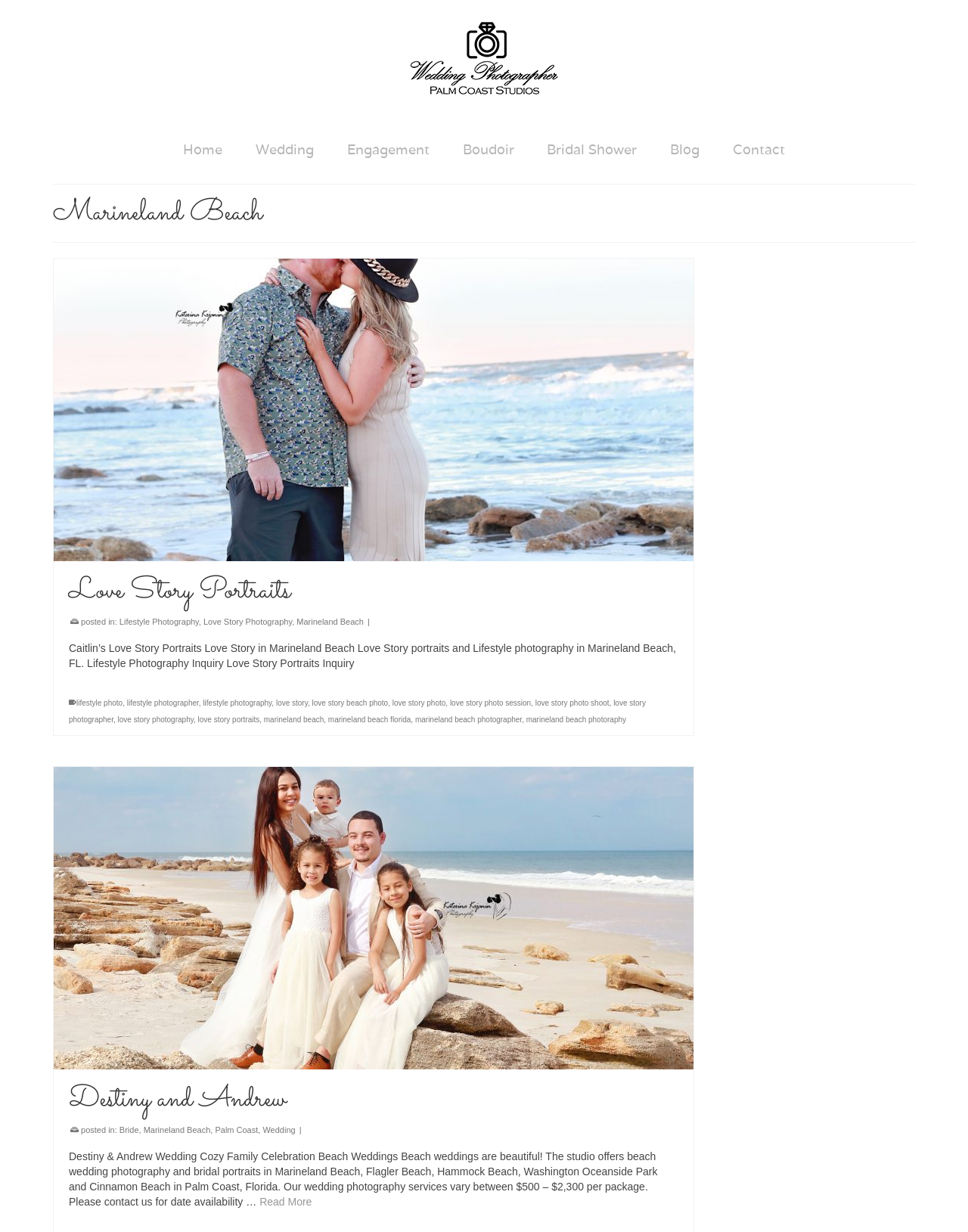Highlight the bounding box coordinates of the region I should click on to meet the following instruction: "Go to the top of the page".

[0.955, 0.712, 0.984, 0.731]